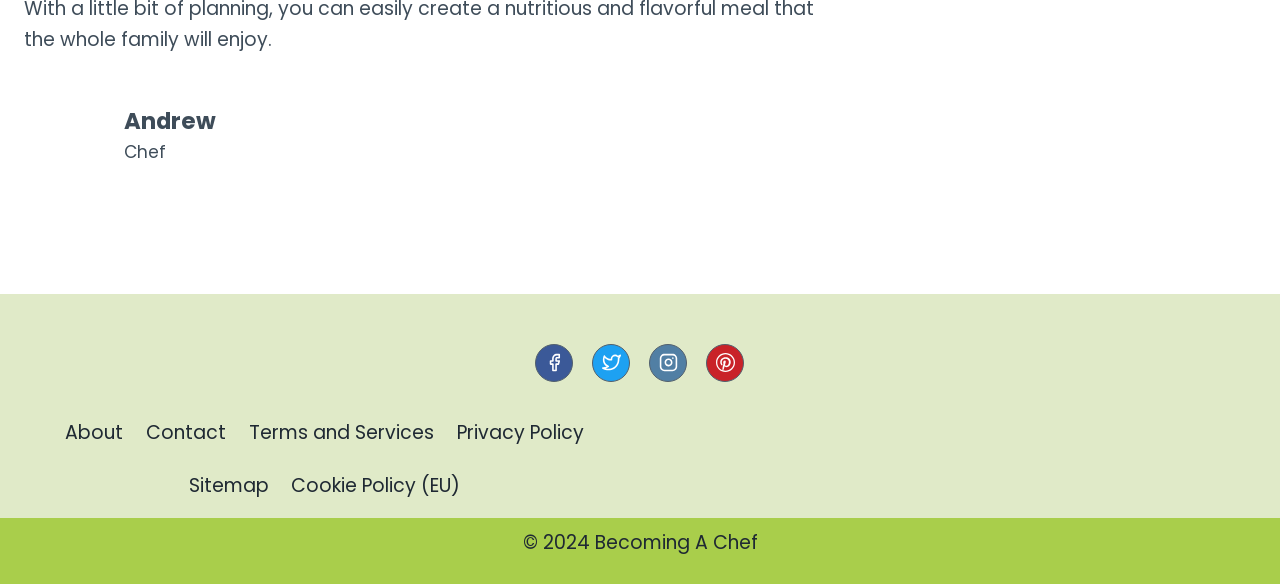Please specify the bounding box coordinates for the clickable region that will help you carry out the instruction: "click on Andrew's profile".

[0.097, 0.179, 0.169, 0.234]